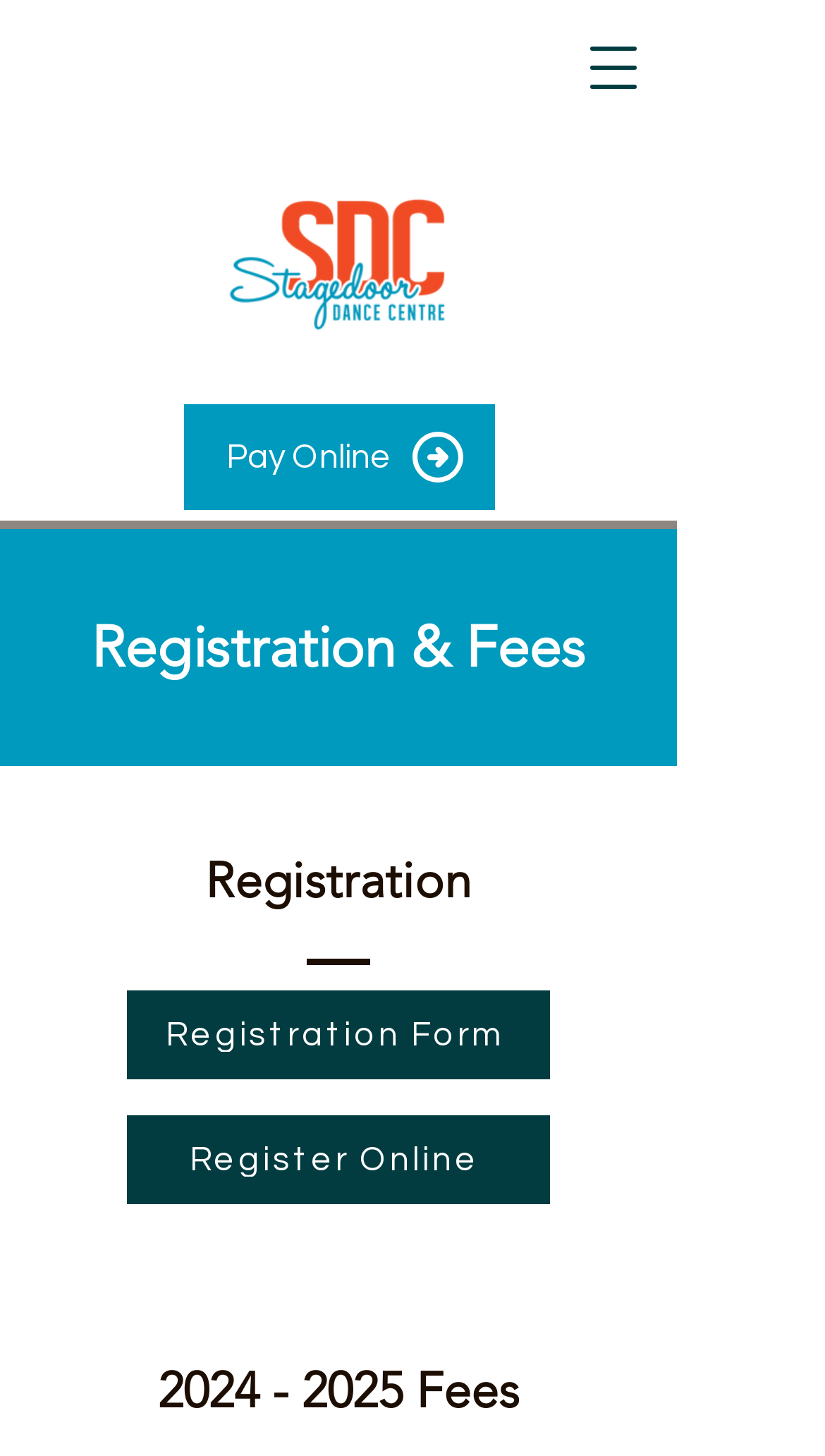Review the image closely and give a comprehensive answer to the question: What is the registration process?

The webpage provides two options for registration: filling out a registration form, which is linked to as 'Registration Form', and registering online, which is linked to as 'Register Online'. These options are presented as separate links under the 'Registration' heading.